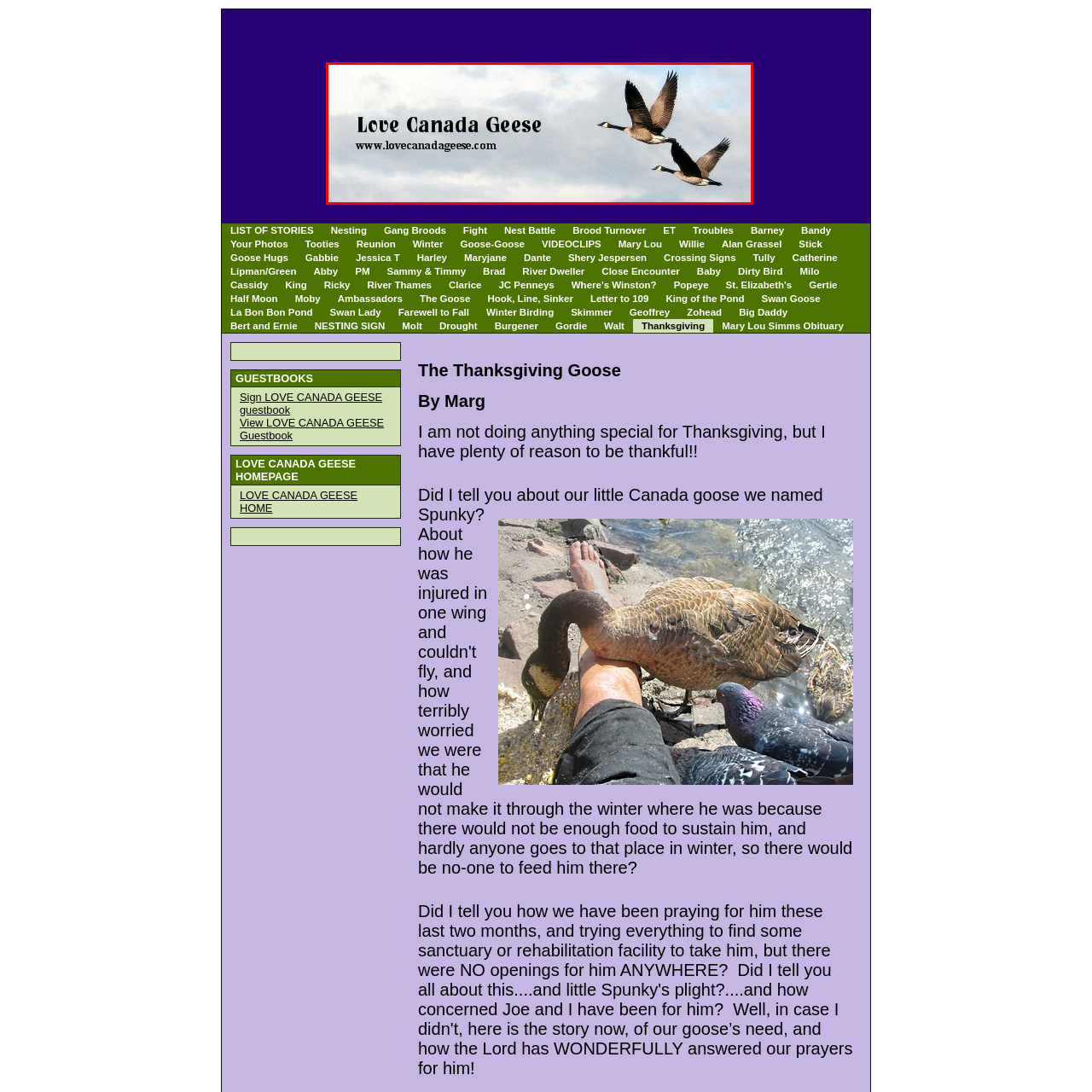What is the purpose of the website URL displayed in the image?
Check the content within the red bounding box and give a brief answer in one word or a short phrase.

Dedicated platform for enthusiasts